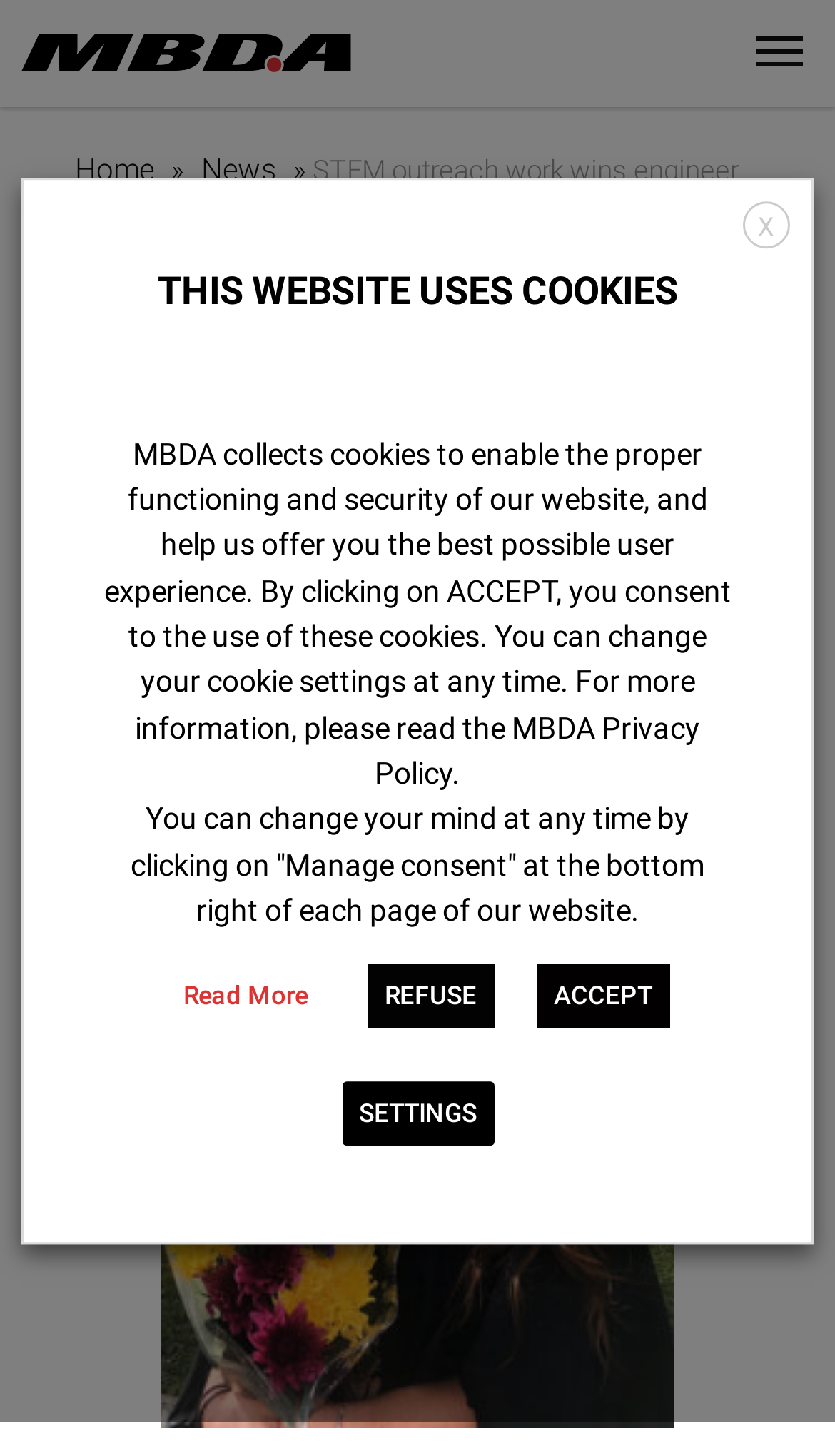Explain the webpage's design and content in an elaborate manner.

The webpage is about MBDA celebrating one of its engineers winning the Institution of Mechanical Engineers (IMechE) EngTech of the Year Award in 2022. 

At the top left, there is a link to MBDA's homepage, accompanied by an image of the MBDA logo. To the right of the logo, there is a button to toggle navigation. 

Below the logo, there is a horizontal menu with links to various sections of the website, including "About Us", "Solutions and Services", "Innovation", "Careers", "Newsroom", and "Suppliers". 

On the left side of the page, there is a secondary menu with links to "Home" and "News". 

The main content of the page is a news article with the title "STEM outreach work wins engineer national award" in a large font. The article is accompanied by an image of the IMechE EngTech of the Year award winner, which takes up most of the page. 

At the top right, there are four social media links. 

A cookie consent dialog box is displayed at the bottom of the page, with a heading "THIS WEBSITE USES COOKIES" and a description of how MBDA uses cookies. The dialog box provides options to accept, refuse, or customize cookie settings.